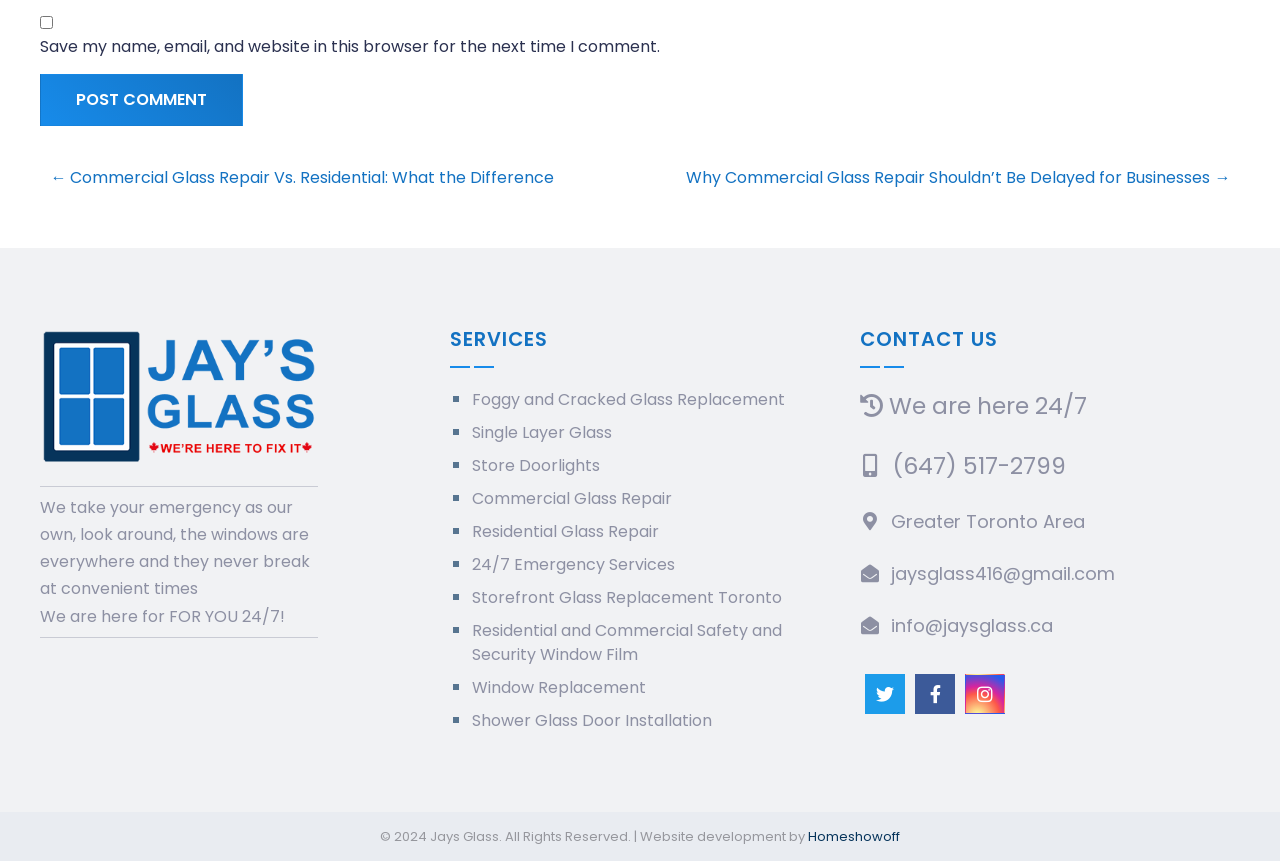Pinpoint the bounding box coordinates for the area that should be clicked to perform the following instruction: "Click the 'Post Comment' button".

[0.031, 0.086, 0.19, 0.146]